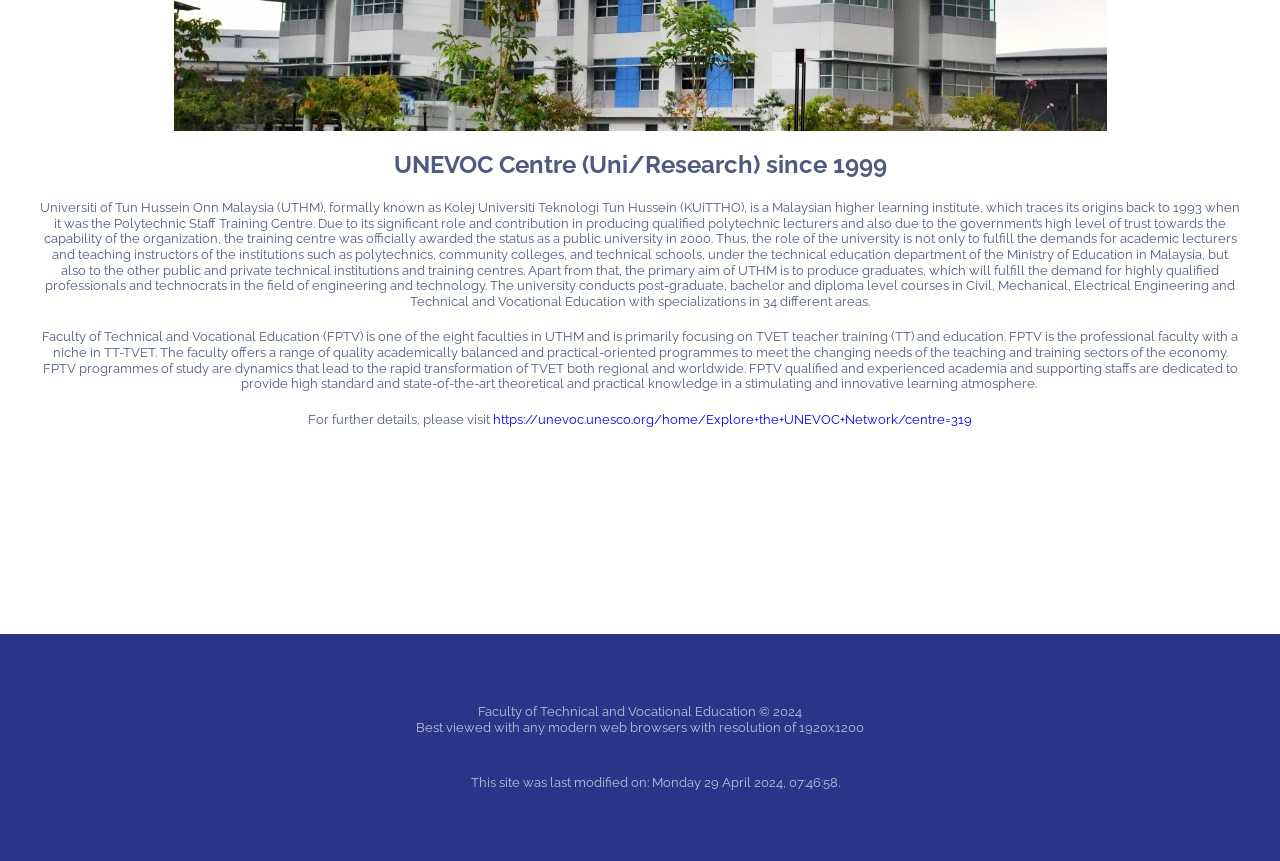Using the provided element description: "https://unevoc.unesco.org/home/Explore+the+UNEVOC+Network/centre=319", determine the bounding box coordinates of the corresponding UI element in the screenshot.

[0.385, 0.478, 0.759, 0.496]